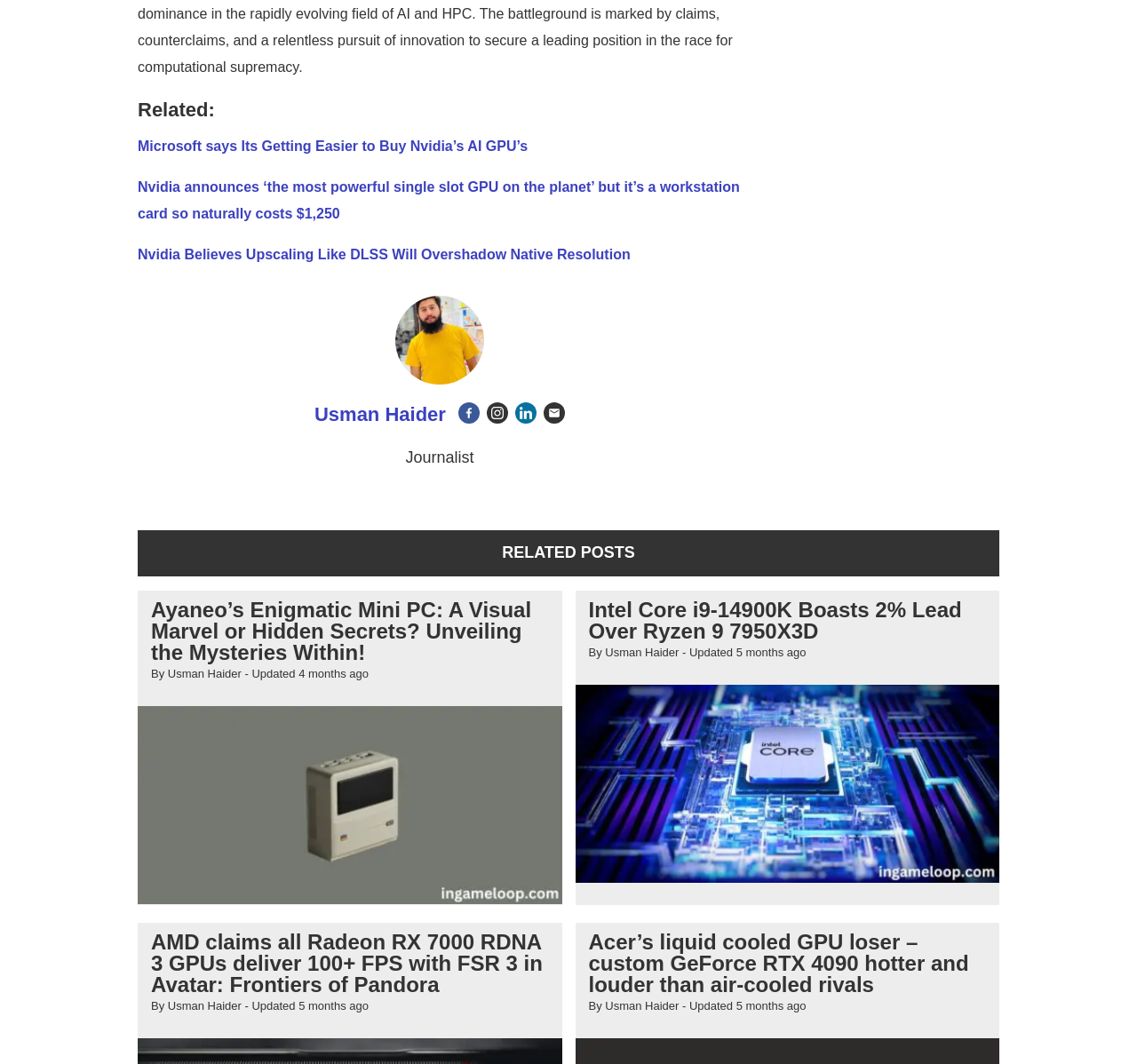Find the bounding box coordinates of the clickable area required to complete the following action: "View the article about Ayaneo’s Enigmatic Mini PC".

[0.121, 0.835, 0.494, 0.852]